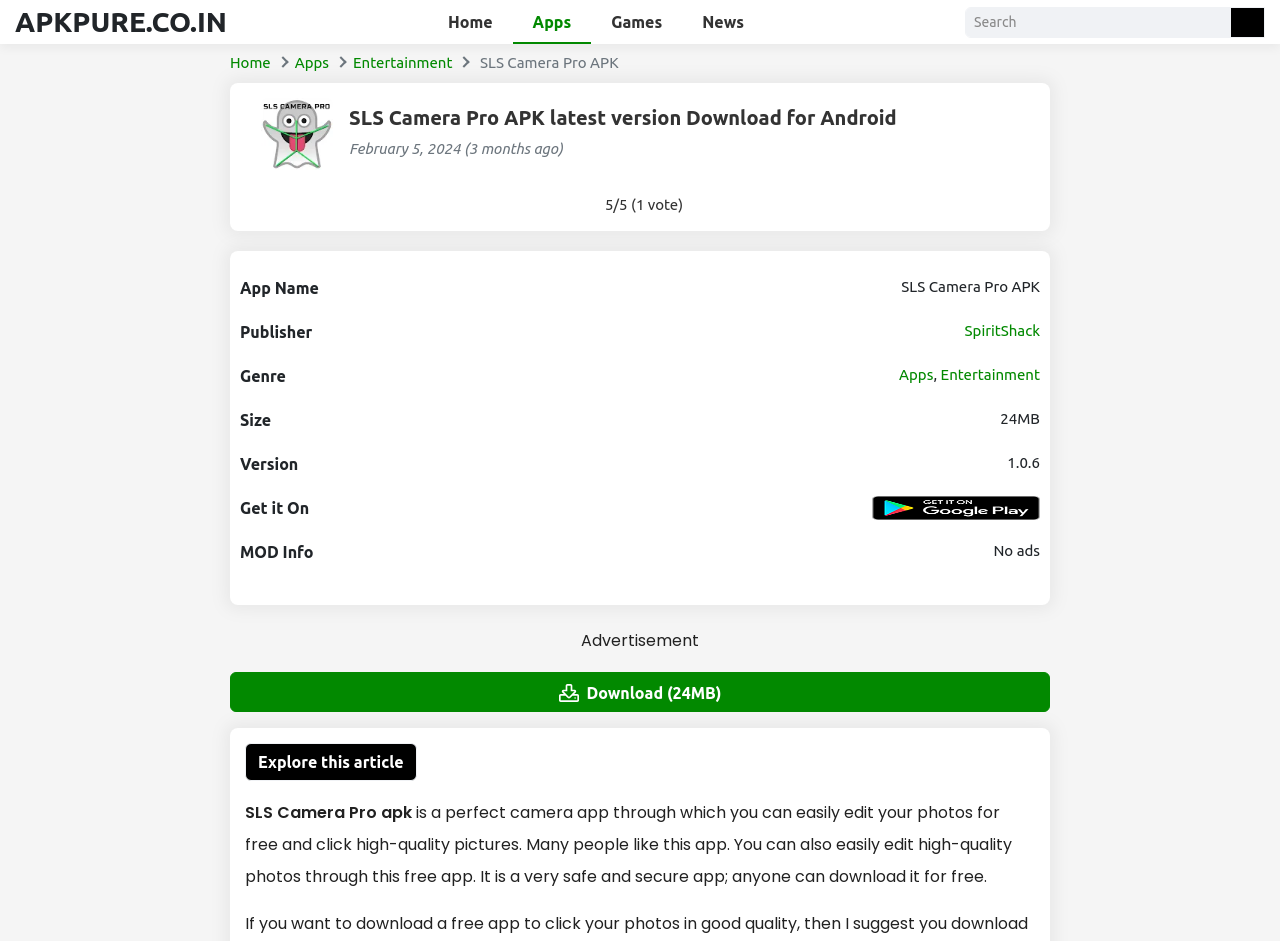Determine the bounding box of the UI component based on this description: "Download (24MB)". The bounding box coordinates should be four float values between 0 and 1, i.e., [left, top, right, bottom].

[0.18, 0.714, 0.82, 0.757]